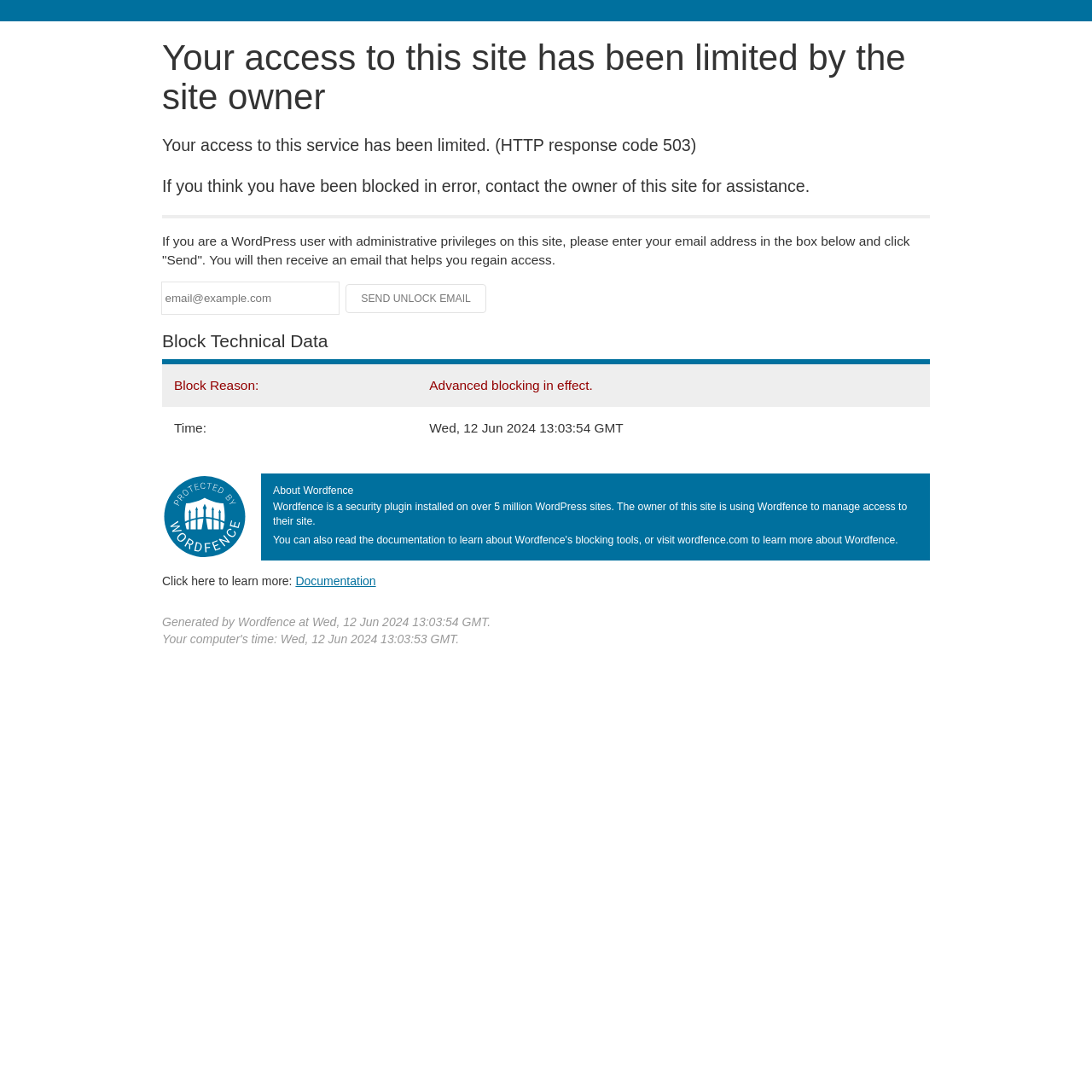Please provide a short answer using a single word or phrase for the question:
What is the action that can be taken to learn more about Wordfence?

Click the link